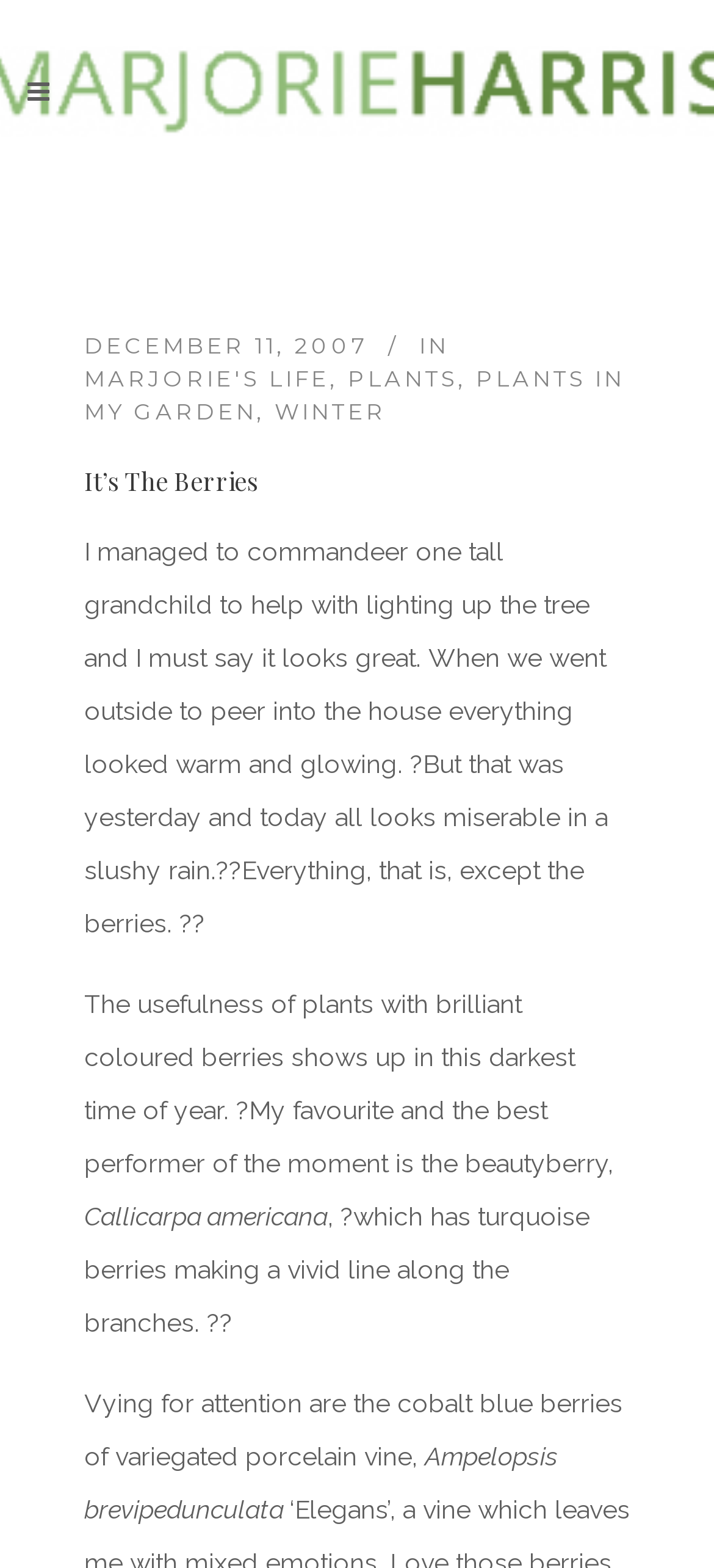Illustrate the webpage thoroughly, mentioning all important details.

The webpage is about Marjorie Harris, with a focus on her life and plants. At the top, there is a layout table that spans about 9% of the page width. Below this, there is a date "DECEMBER 11, 2007" followed by the word "IN". 

To the right of the date, there are four links: "MARJORIE'S LIFE", "PLANTS", "PLANTS IN MY GARDEN", and "WINTER". These links are positioned horizontally, with "MARJORIE'S LIFE" on the left and "WINTER" on the right.

Below these links, there is a heading "It’s The Berries" that spans about 76% of the page width. Underneath this heading, there is a block of text that describes Marjorie's experience with decorating her tree and the current weather. The text also mentions the beauty of plants with colored berries during this time of year.

Further down, there are three paragraphs of text that discuss specific plants with vibrant berries, including the beautyberry and variegated porcelain vine. Each paragraph mentions the plant's name, with "Callicarpa americana" and "Ampelopsis brevipedunculata" being mentioned. The text is positioned in a single column, with each paragraph flowing into the next.